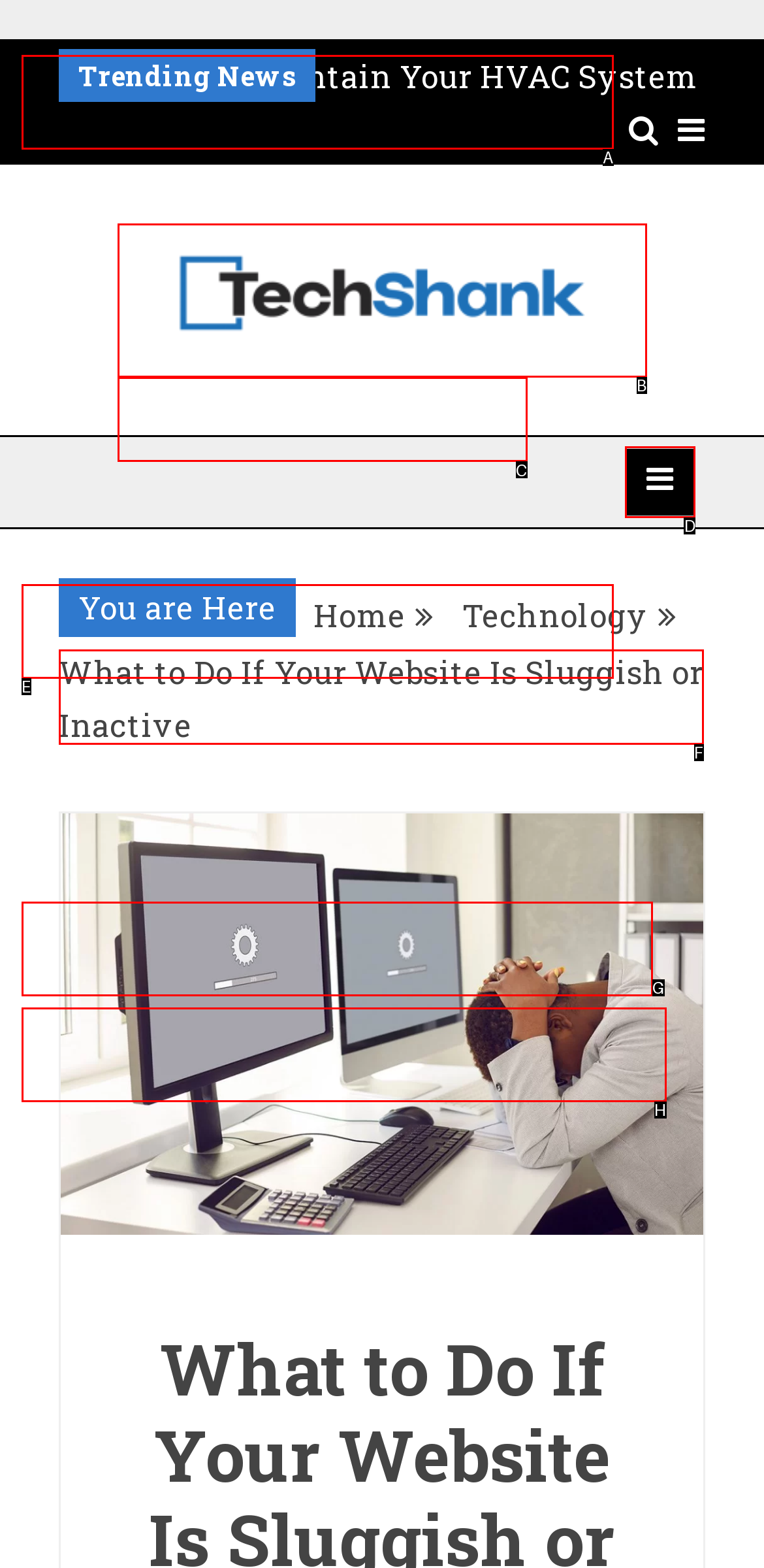Choose the letter that corresponds to the correct button to accomplish the task: Open the primary menu
Reply with the letter of the correct selection only.

D